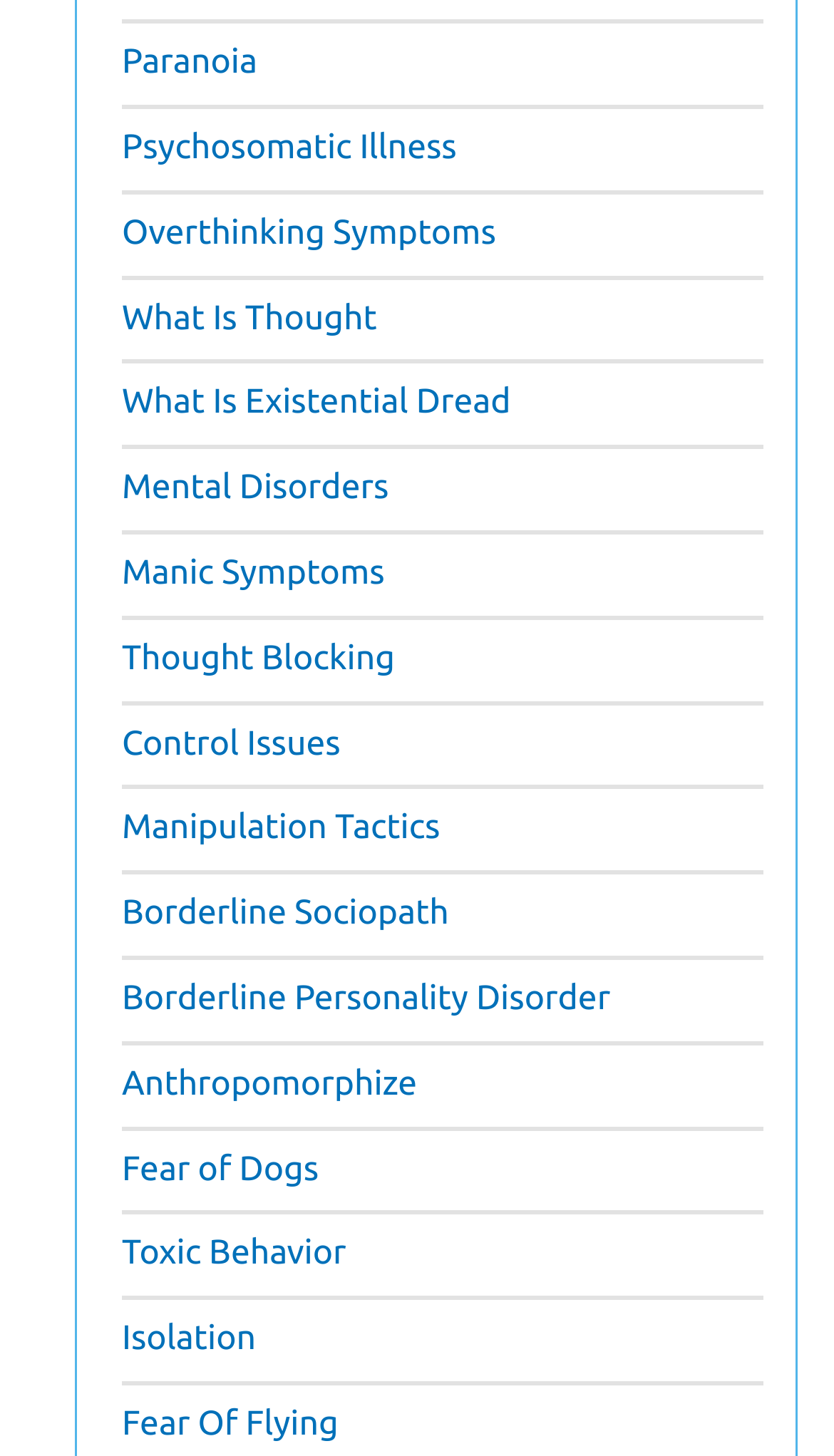Please determine the bounding box coordinates of the section I need to click to accomplish this instruction: "learn about paranoia".

[0.146, 0.03, 0.309, 0.056]